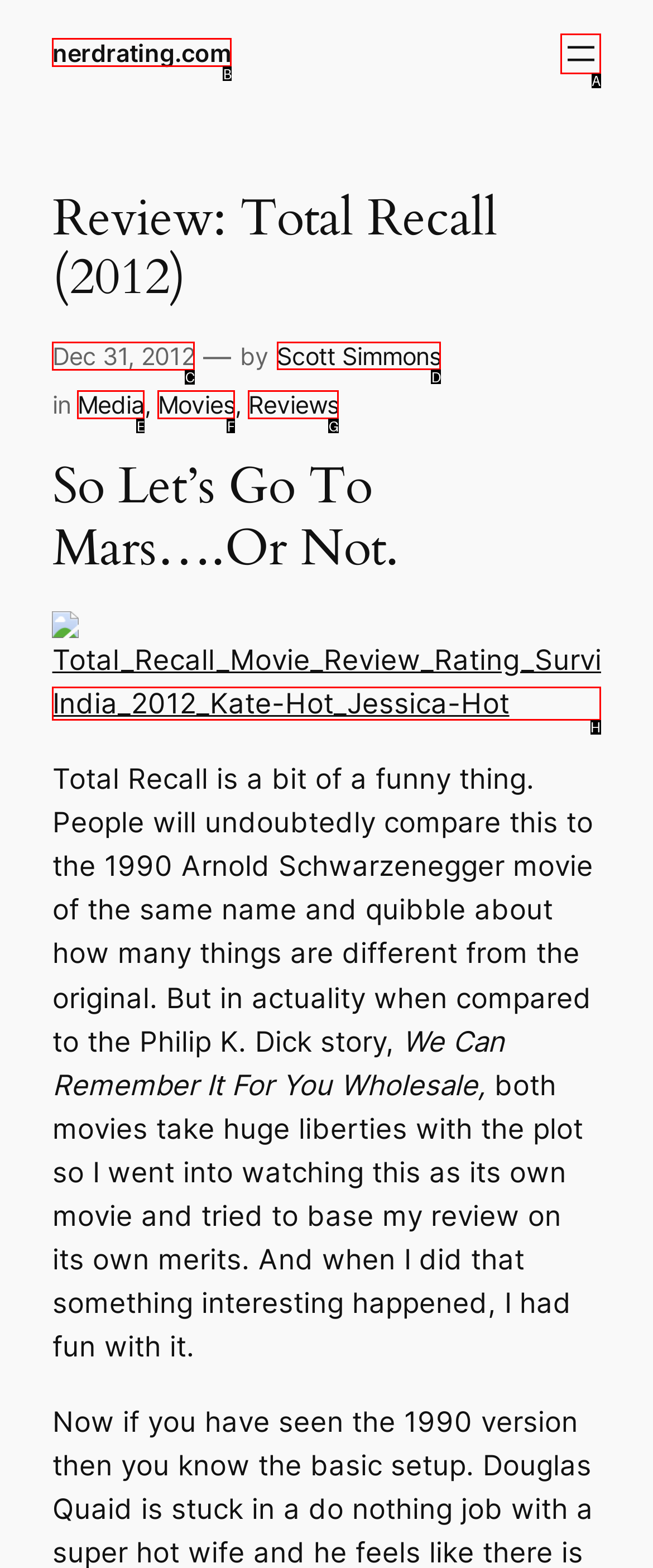Determine which HTML element to click for this task: Read the review by Scott Simmons Provide the letter of the selected choice.

D